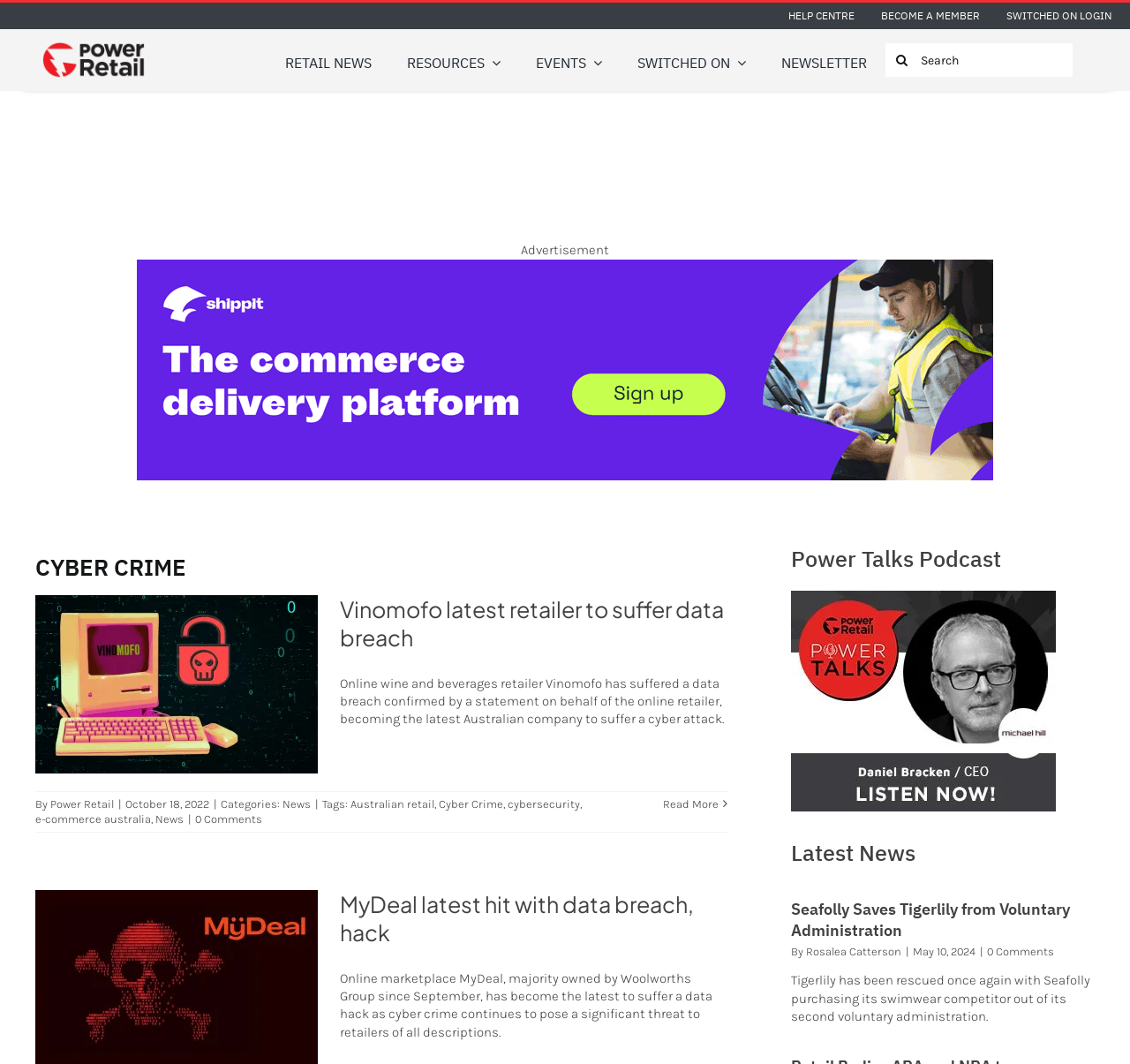Describe in detail what you see on the webpage.

The webpage is titled "Cyber Crime Archives - Power Retail" and appears to be a news and resource website focused on the retail industry, with a specific emphasis on cybercrime. 

At the top of the page, there is a navigation menu with links to "HELP CENTRE", "BECOME A MEMBER", and "SWITCHED ON LOGIN". Below this, there is a logo for Power Retail, accompanied by an image. 

To the right of the logo, there is another navigation menu with links to "RETAIL NEWS", "RESOURCES", "EVENTS", "SWITCHED ON", and "NEWSLETTER". 

Below these menus, there is a search bar with a button and a placeholder text "Search for:". 

The main content of the page is divided into several sections. The first section is an article about Vinomofo, an online wine and beverages retailer, suffering a data breach. The article has a heading, a brief summary, and links to related categories and tags. 

Below this article, there is a section with a heading "CYBER CRIME" and a subheading "Vinomofo latest retailer to suffer data breach". This section appears to be a list of news articles related to cybercrime in the retail industry. 

Each article has a heading, a brief summary, and links to related categories and tags. There are also links to read more about each article. The articles are arranged in a vertical list, with the most recent article at the top. 

To the right of the article list, there is a section with links to "Power Talks Podcast" and "Latest News", as well as an advertisement banner. 

At the bottom of the page, there is another article about Seafolly saving Tigerlily from voluntary administration. This article has a similar format to the previous ones, with a heading, a brief summary, and links to related categories and tags.